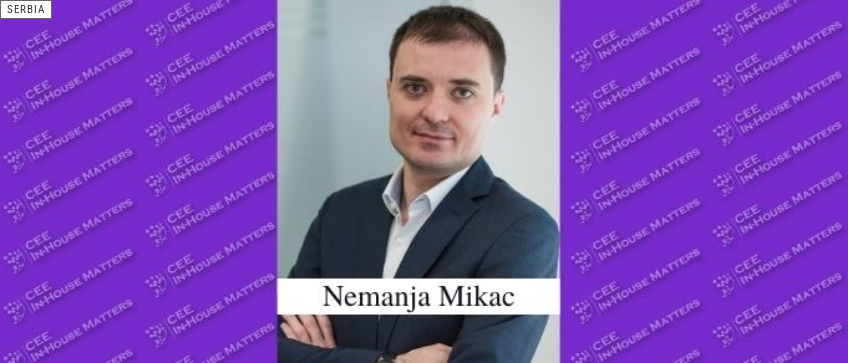Give a detailed explanation of what is happening in the image.

This image features Nemanja Mikac, the CEO of ElevenEs, prominently displayed against a vibrant purple background adorned with the "CEE In-House Matters" branding. In the foreground, Mikac is seen wearing a sleek, dark suit and a light blue shirt, with a confident expression as he poses with his arms folded. The overlay at the bottom of the image clearly labels him, providing context for his role in the battery factory partnership highlighted in the accompanying article. The overall composition emphasizes his professional demeanor while reinforcing the theme of corporate leadership and innovation in the field of battery technology within Serbia.